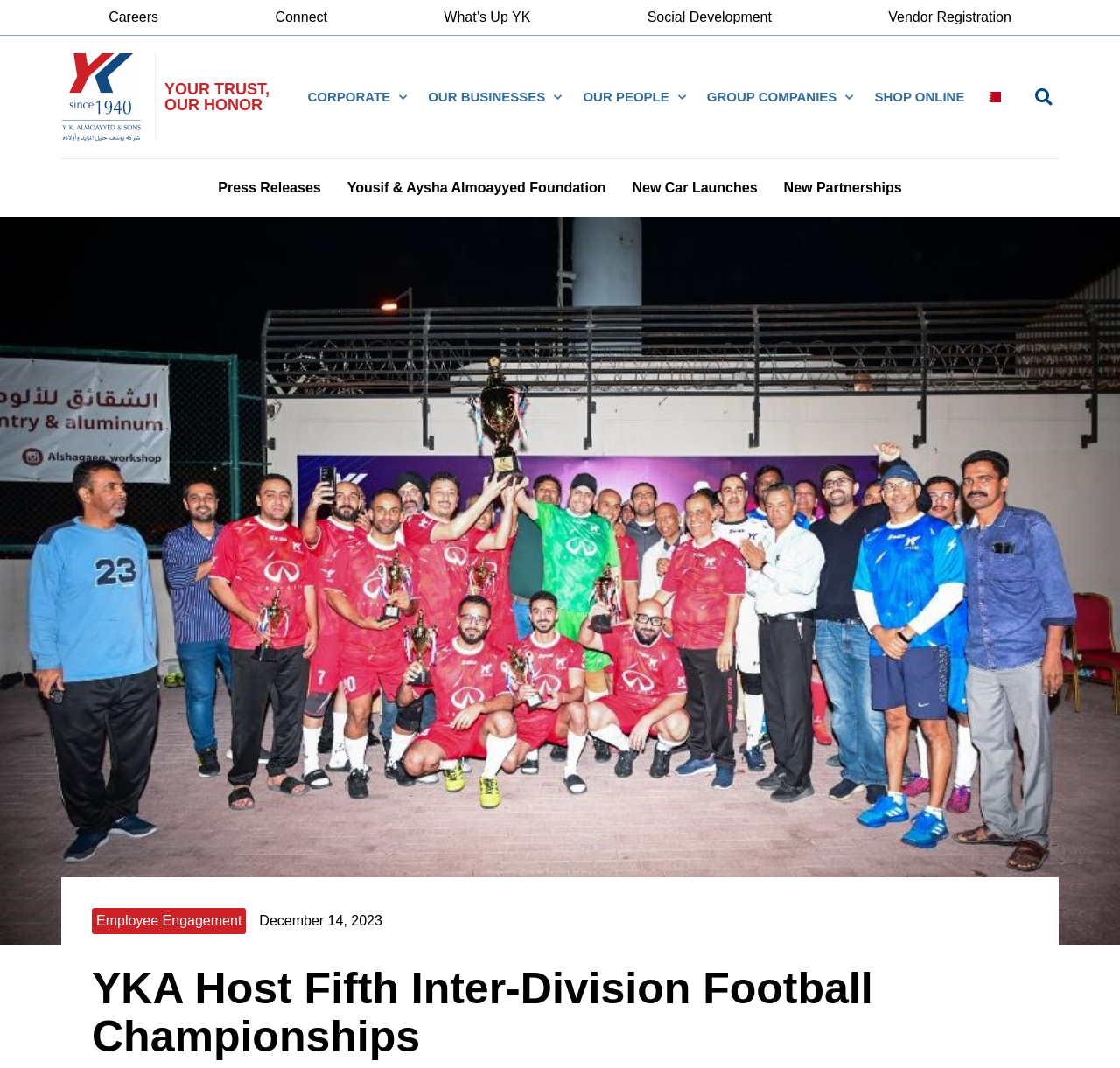Please indicate the bounding box coordinates for the clickable area to complete the following task: "Search for something". The coordinates should be specified as four float numbers between 0 and 1, i.e., [left, top, right, bottom].

[0.909, 0.077, 0.945, 0.105]